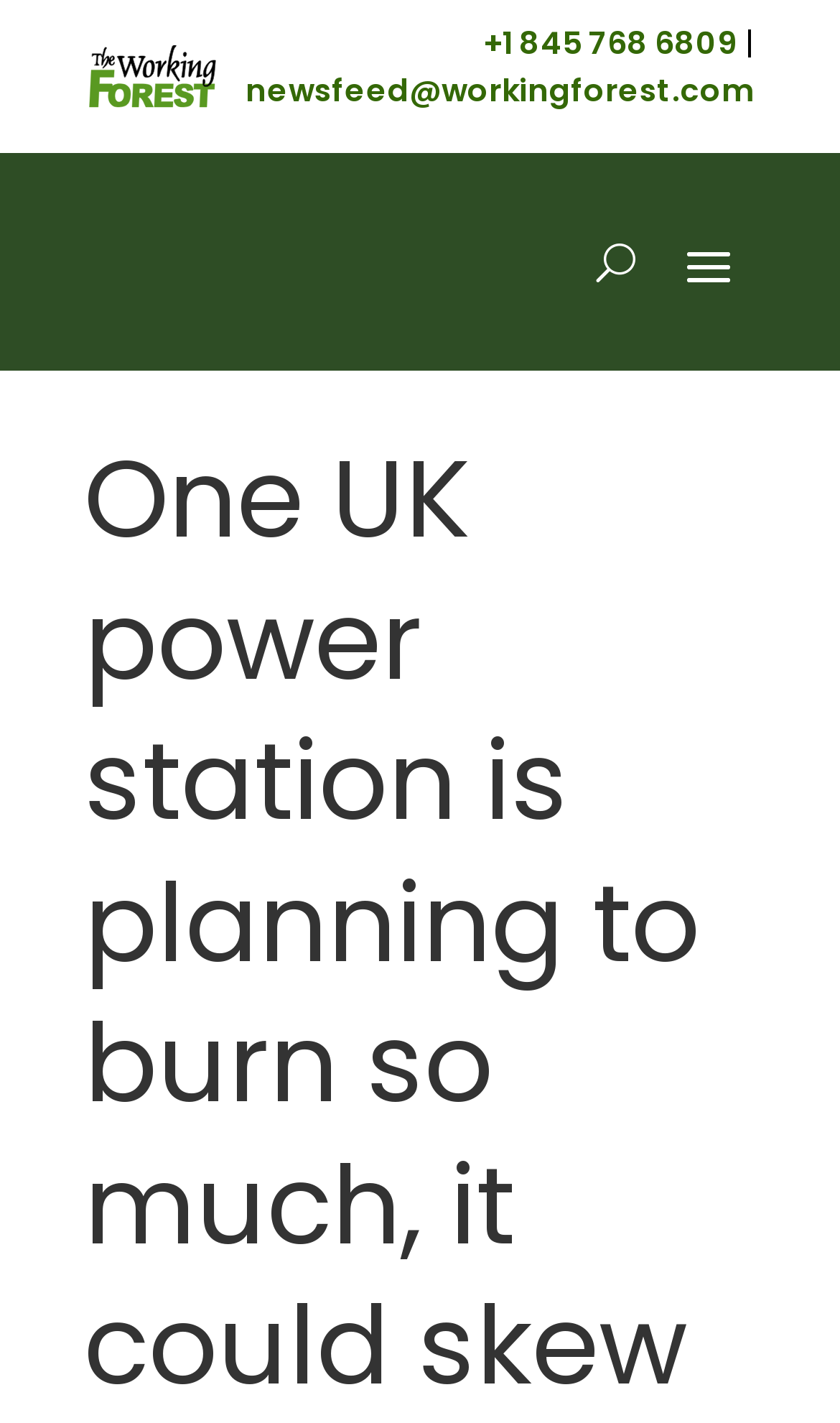Identify the coordinates of the bounding box for the element described below: "newsfeed@workingforest.com". Return the coordinates as four float numbers between 0 and 1: [left, top, right, bottom].

[0.292, 0.048, 0.9, 0.078]